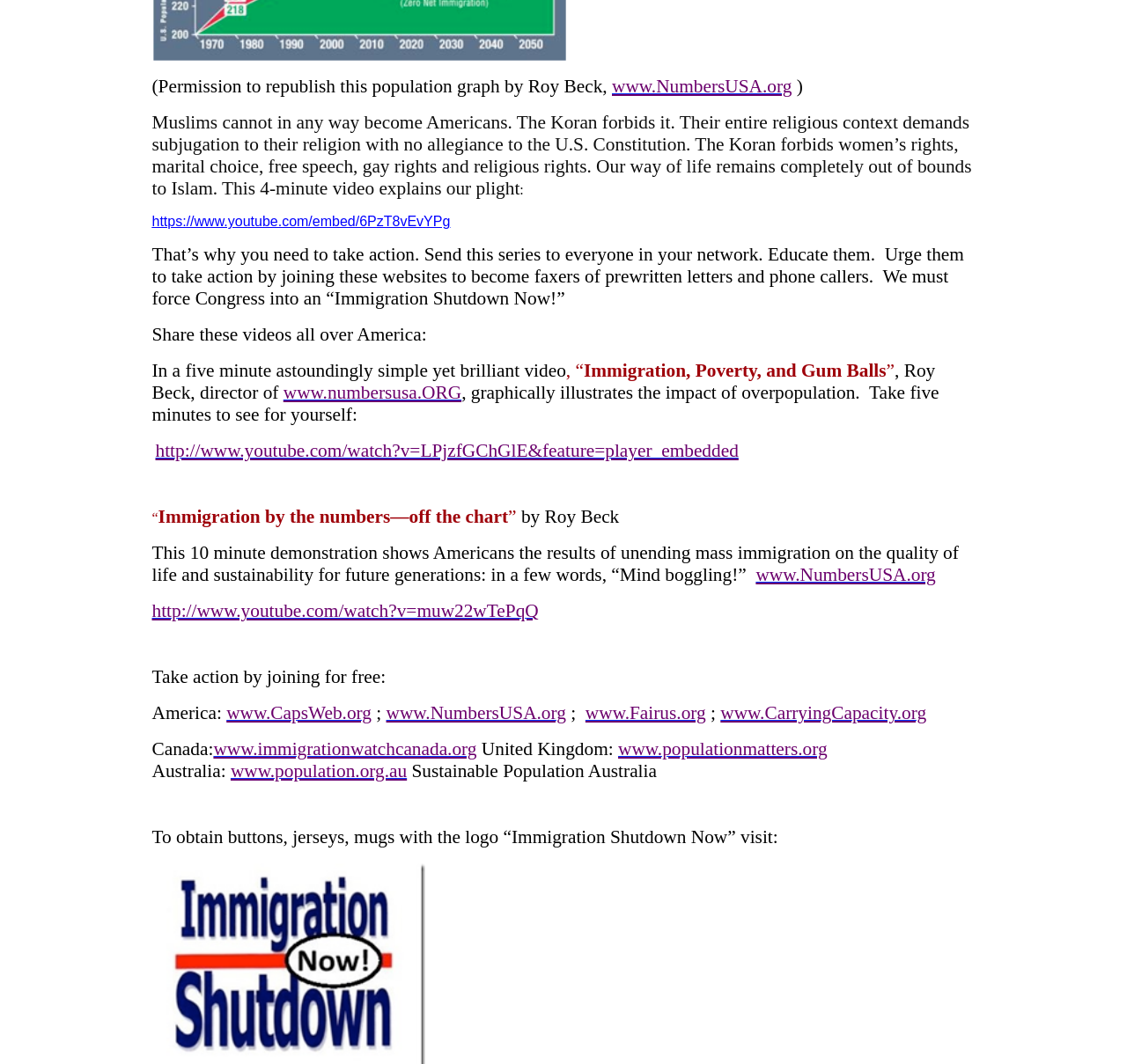Provide a thorough and detailed response to the question by examining the image: 
What is the topic of the 10-minute demonstration mentioned in the webpage?

The webpage mentions 'This 10 minute demonstration shows Americans the results of unending mass immigration on the quality of life and sustainability for future generations', indicating that the demonstration is related to the topic of immigration and sustainability.